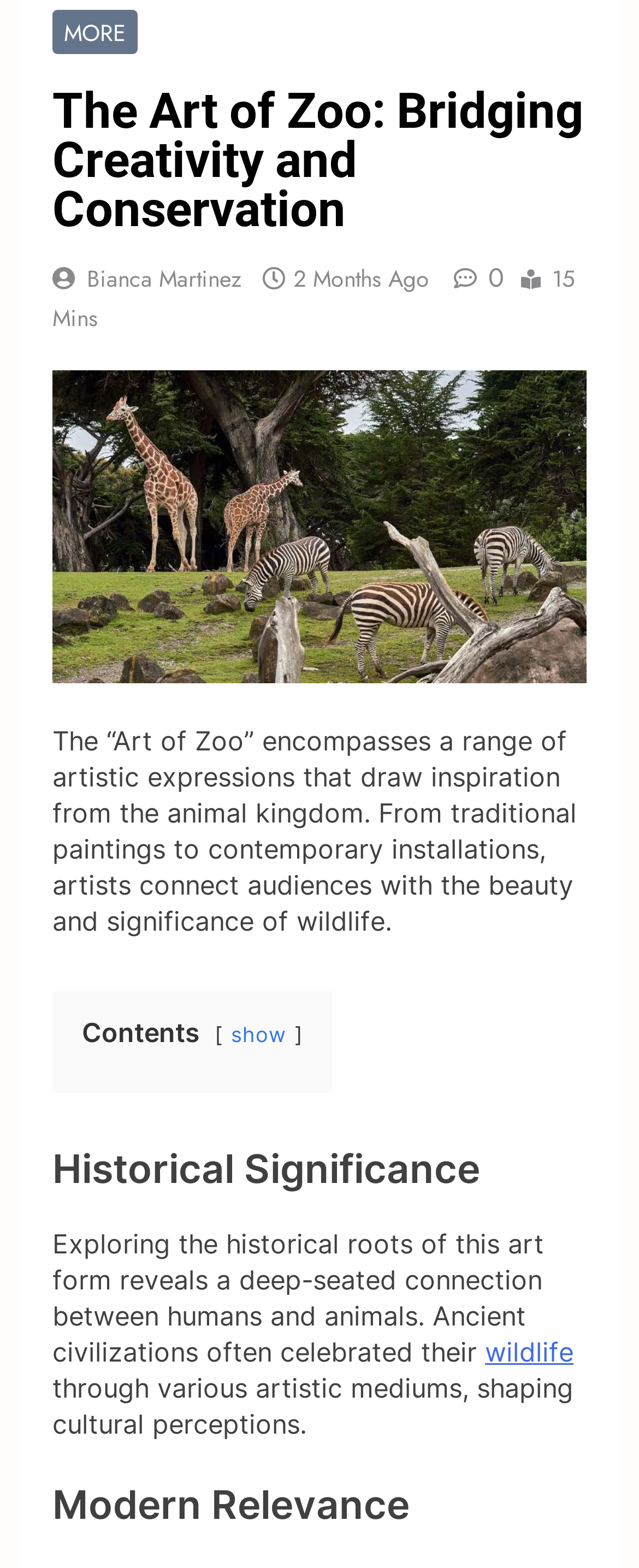Based on the element description "show", predict the bounding box coordinates of the UI element.

[0.362, 0.652, 0.449, 0.668]